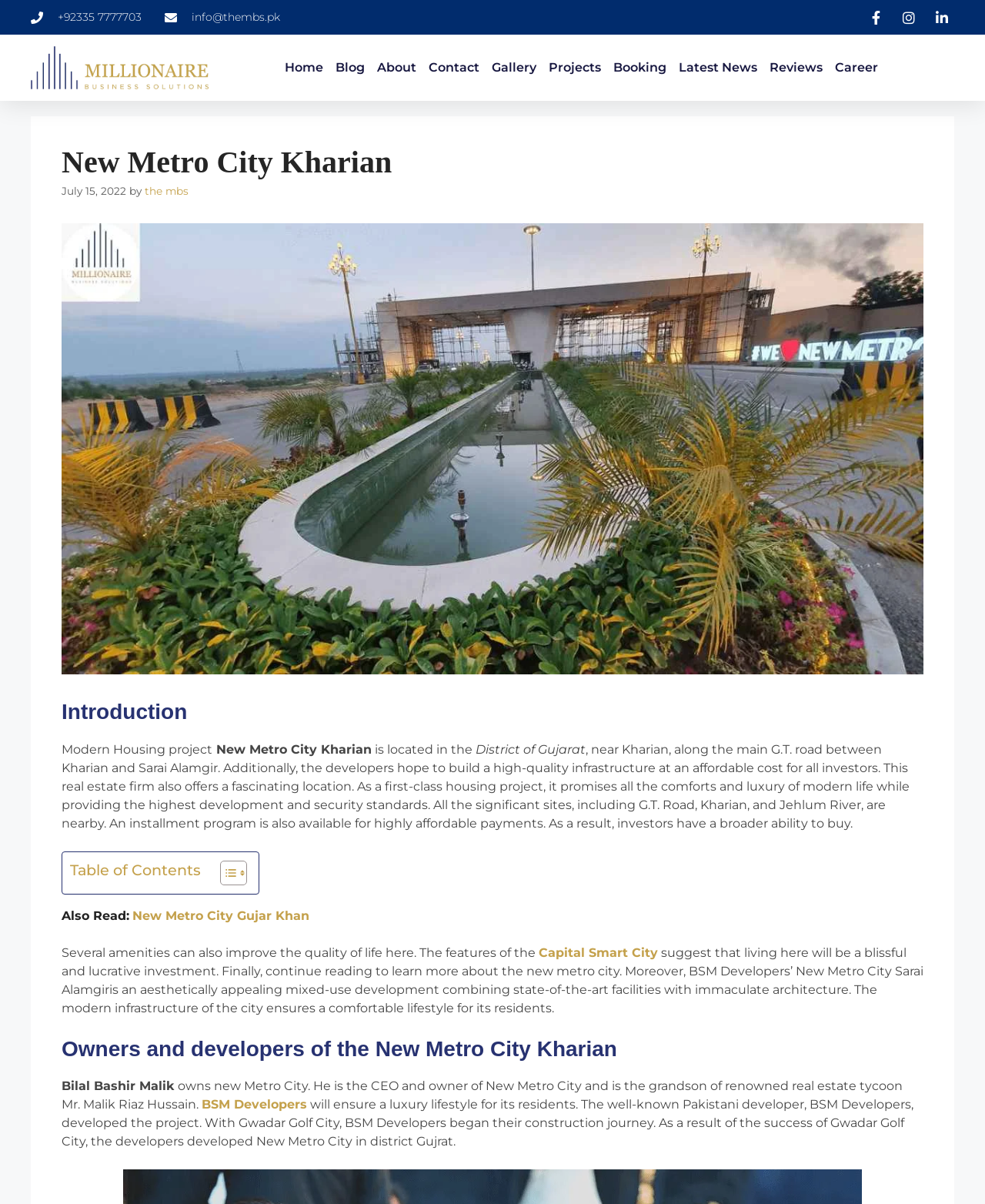Identify and provide the bounding box for the element described by: "Blog".

[0.341, 0.048, 0.37, 0.065]